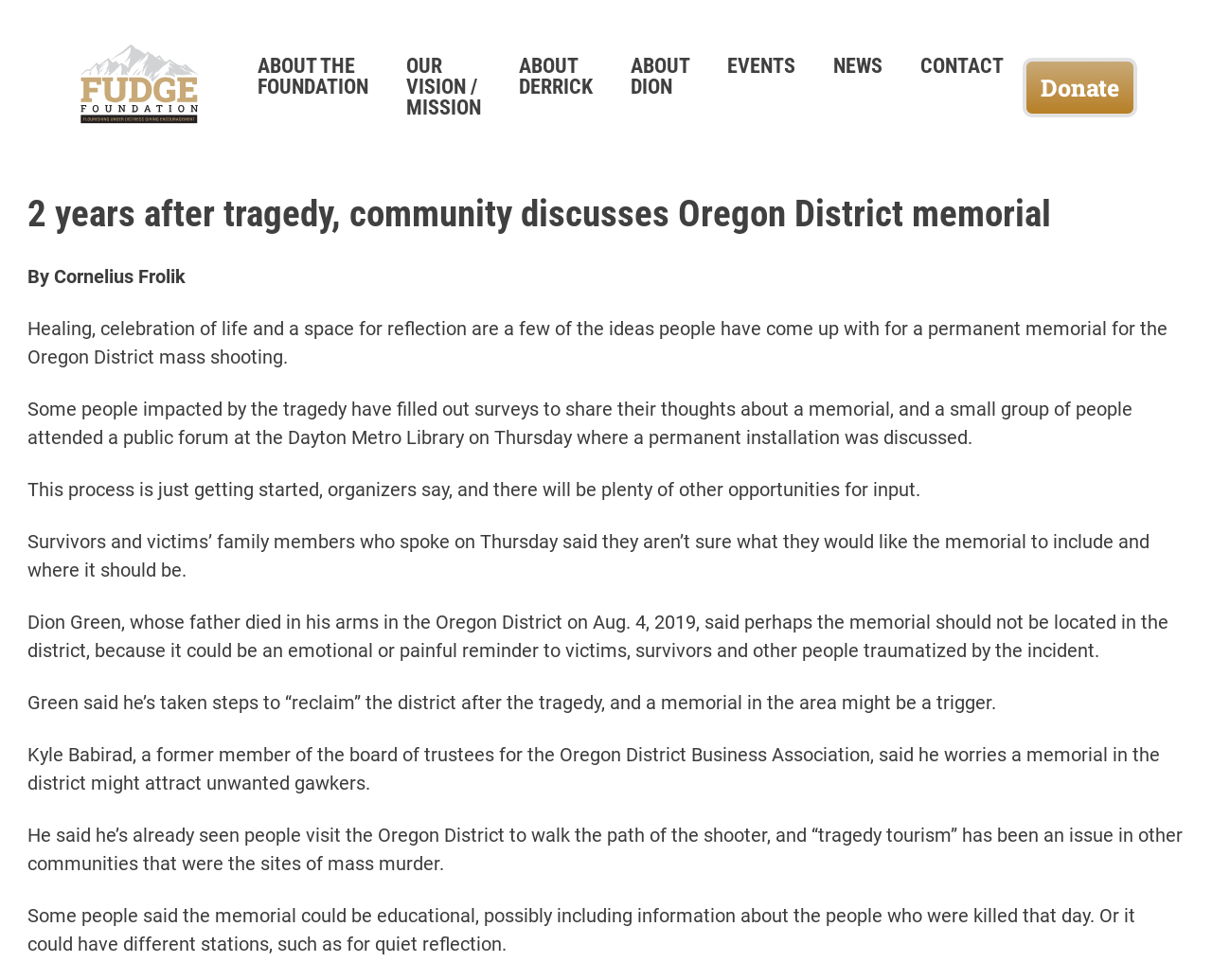Explain the features and main sections of the webpage comprehensively.

This webpage appears to be a news article discussing the Oregon District memorial, with a focus on community discussions and ideas for a permanent memorial. At the top of the page, there is a navigation menu with links to "ABOUT THE FOUNDATION", "OUR VISION / MISSION", "ABOUT DERRICK", "ABOUT DION", "EVENTS", "NEWS", and "CONTACT". On the right side of the navigation menu, there is a "Donate" link.

Below the navigation menu, there is a large heading that reads "2 years after tragedy, community discusses Oregon District memorial". Underneath the heading, there is an image, likely a photo related to the Oregon District memorial.

The main content of the article is a series of paragraphs discussing the community's ideas and concerns about the memorial. The article quotes several individuals, including survivors and family members of victims, who share their thoughts on what the memorial should include and where it should be located. Some people suggest that the memorial should be educational, while others express concerns about it being a trigger for emotional pain or attracting unwanted visitors.

Throughout the article, there are no other images besides the one at the top. The text is organized into clear paragraphs, making it easy to follow the discussion and ideas presented.